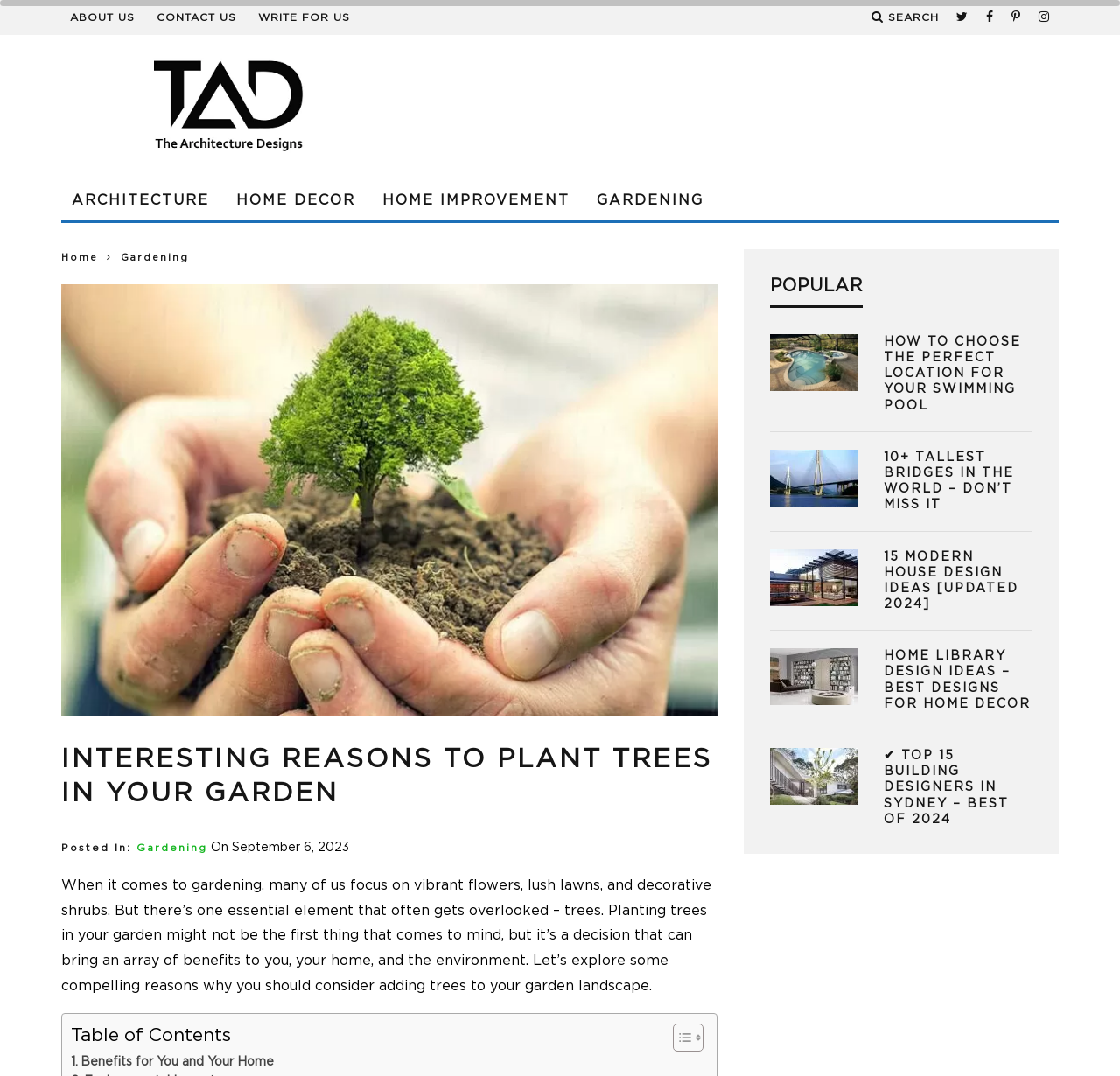Write a detailed summary of the webpage, including text, images, and layout.

The webpage is about architecture designs, specifically exploring interesting reasons to plant trees in your garden. At the top, there are several links to different sections of the website, including "ABOUT US", "CONTACT US", "WRITE FOR US", and a search icon. Below these links, there is a progress bar that indicates the loading progress of the page.

The main content of the webpage is divided into two sections. On the left side, there is a table of contents with links to different categories, including "ARCHITECTURE", "HOME DECOR", "HOME IMPROVEMENT", and "GARDENING". Below this table, there is a link to the "Home" page and a link to the "Gardening" category.

On the right side, there is a large image with the title "Plant Trees in Your Garden" and a heading that reads "INTERESTING REASONS TO PLANT TREES IN YOUR GARDEN". Below this heading, there is a paragraph of text that discusses the benefits of planting trees in your garden, including benefits for you and your home. The text also mentions that there is a table of contents below.

Below the main content, there is a section titled "POPULAR" that features several articles with images and headings. The articles are about various topics, including swimming pool locations, the tallest bridges in the world, modern house design ideas, home library designs, and building designers in Sydney. Each article has a link to read more.

Overall, the webpage is well-organized and easy to navigate, with clear headings and concise text. The use of images and links makes it easy to explore different topics and find more information.